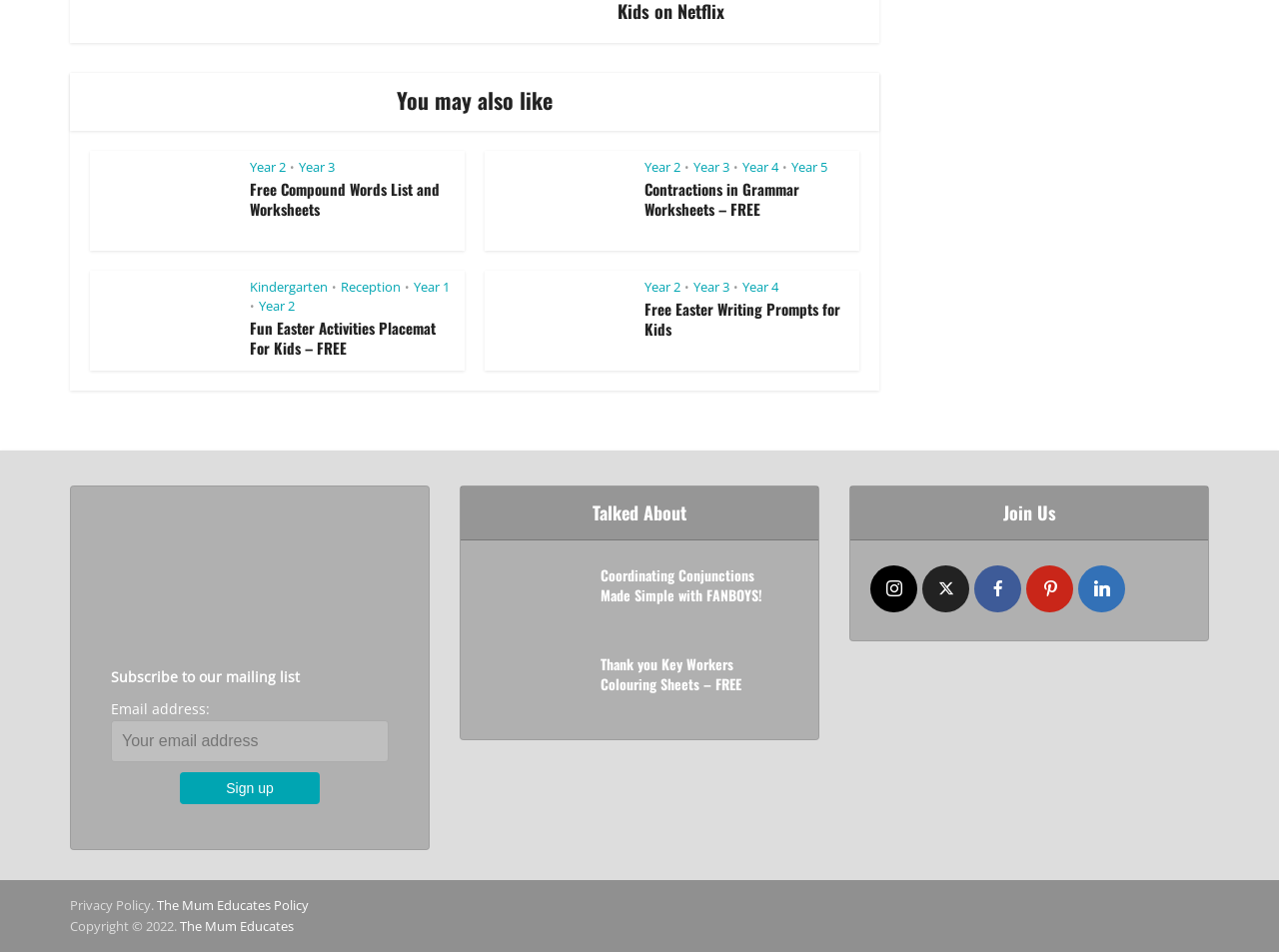Identify the bounding box coordinates of the region I need to click to complete this instruction: "Click on the 'Sign up' button to subscribe to the mailing list".

[0.141, 0.811, 0.25, 0.845]